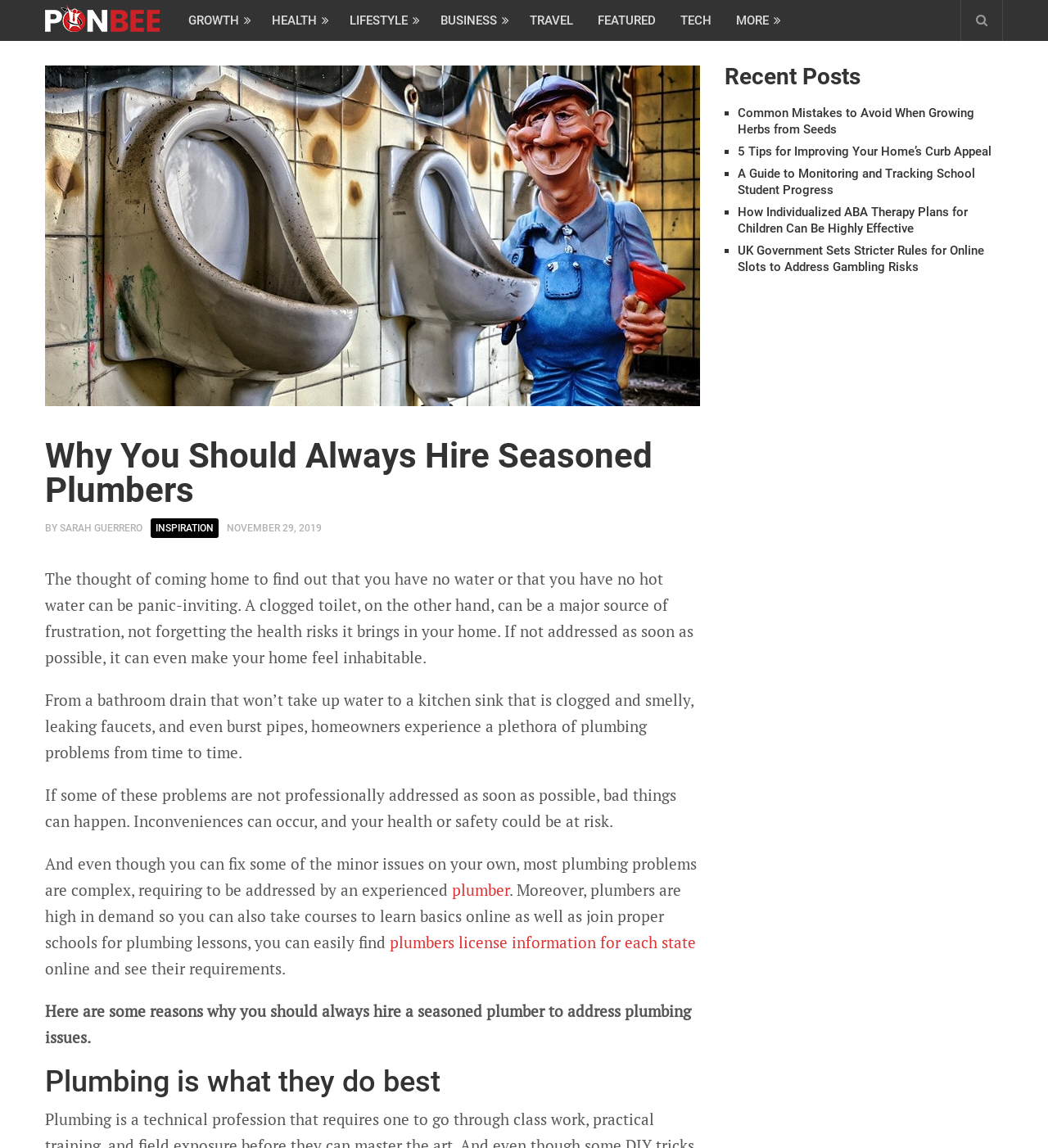Can you find the bounding box coordinates of the area I should click to execute the following instruction: "Read the article by 'SARAH GUERRERO'"?

[0.057, 0.455, 0.136, 0.465]